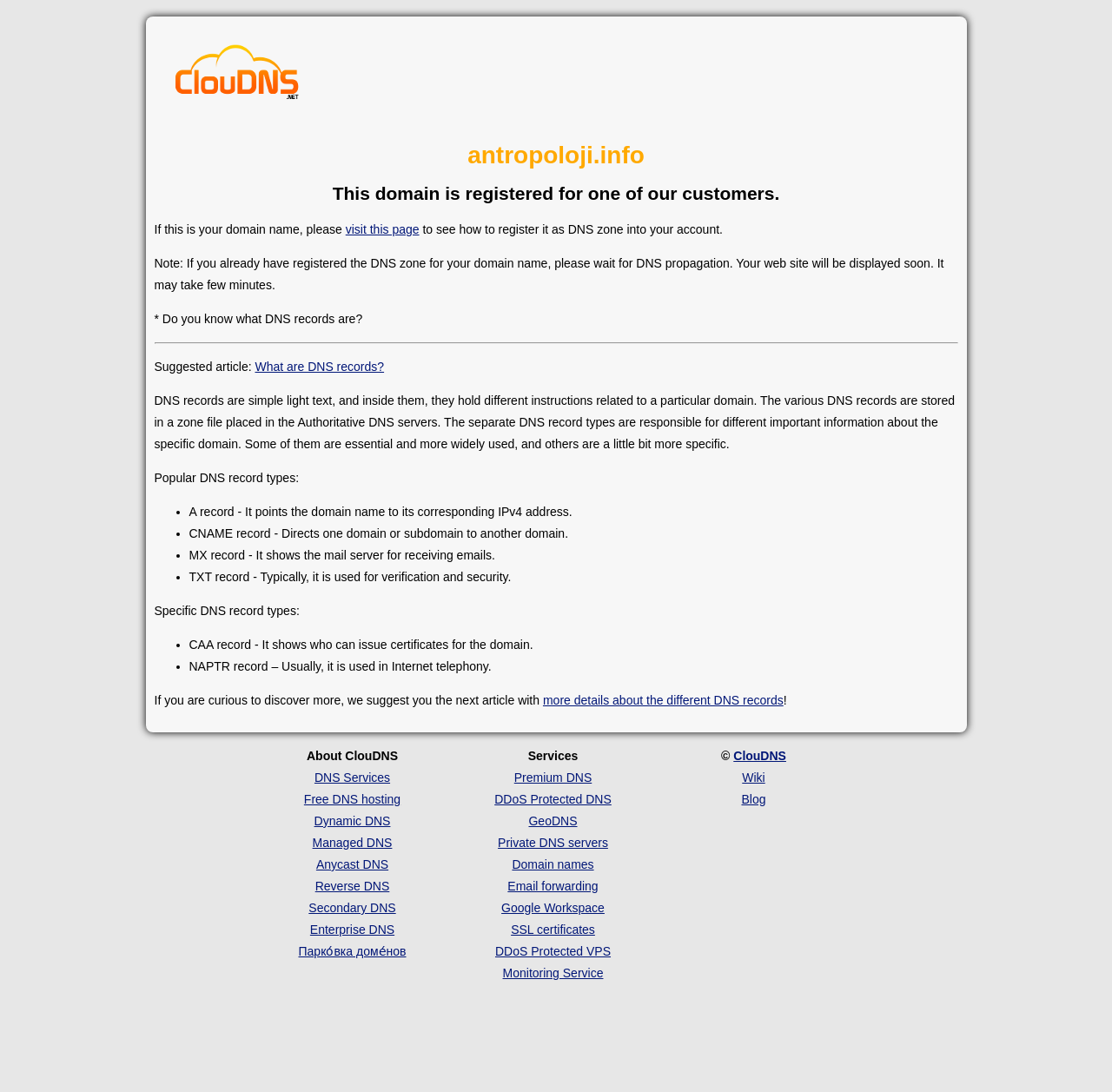Determine the bounding box coordinates for the element that should be clicked to follow this instruction: "go to DNS Services". The coordinates should be given as four float numbers between 0 and 1, in the format [left, top, right, bottom].

[0.283, 0.706, 0.351, 0.718]